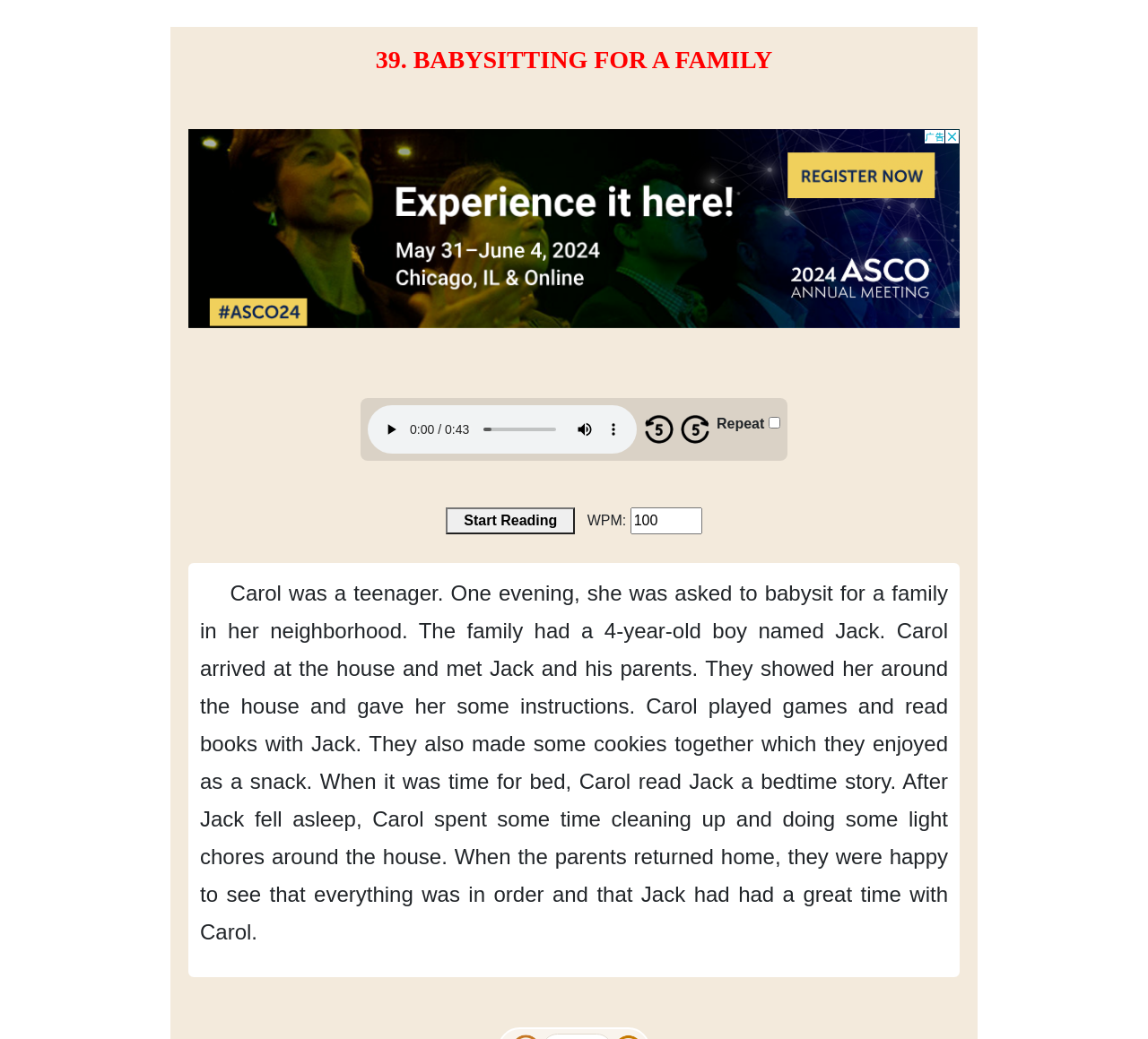How old is Jack?
Provide a short answer using one word or a brief phrase based on the image.

4 years old